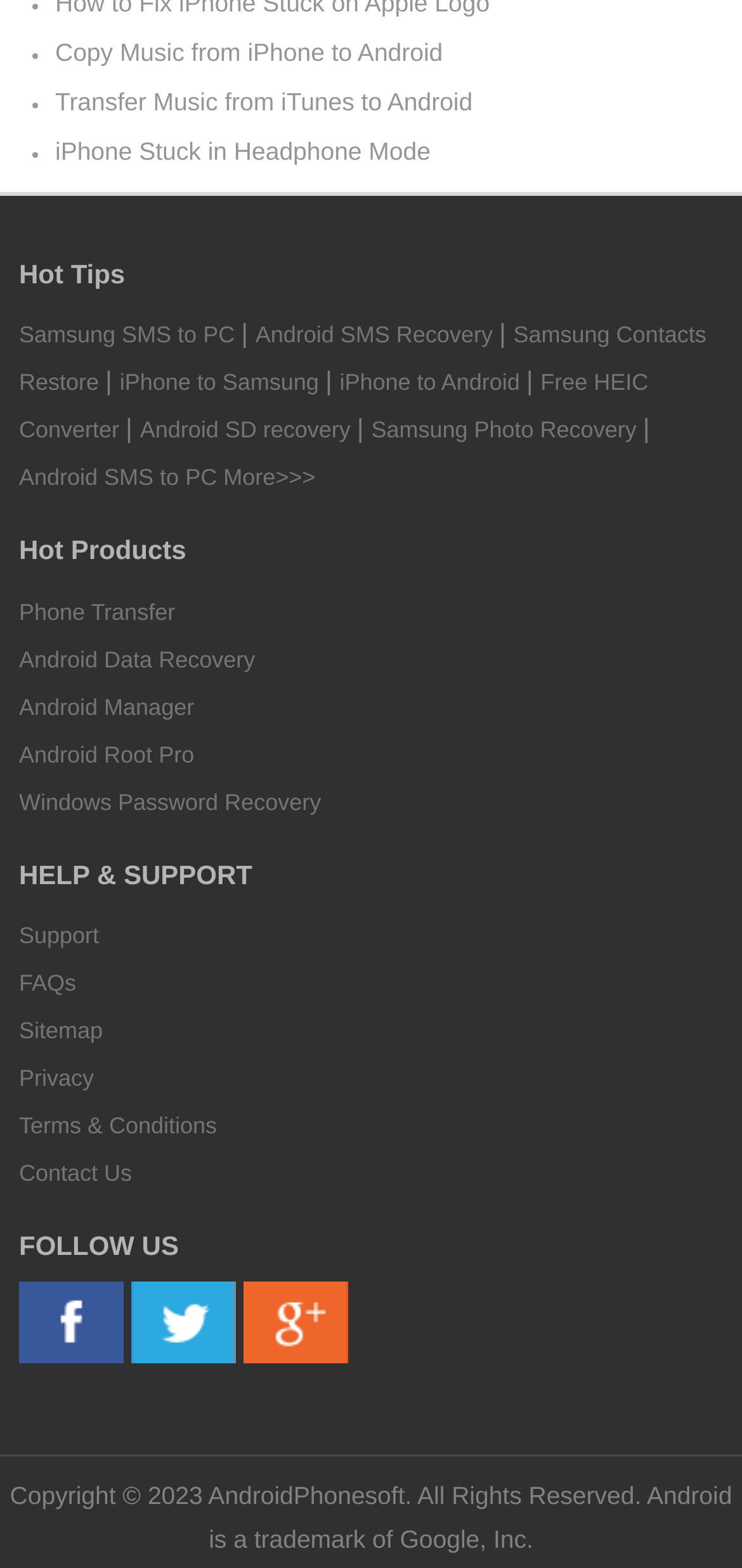Can you pinpoint the bounding box coordinates for the clickable element required for this instruction: "Click on 'Phone Transfer'"? The coordinates should be four float numbers between 0 and 1, i.e., [left, top, right, bottom].

[0.026, 0.382, 0.236, 0.399]